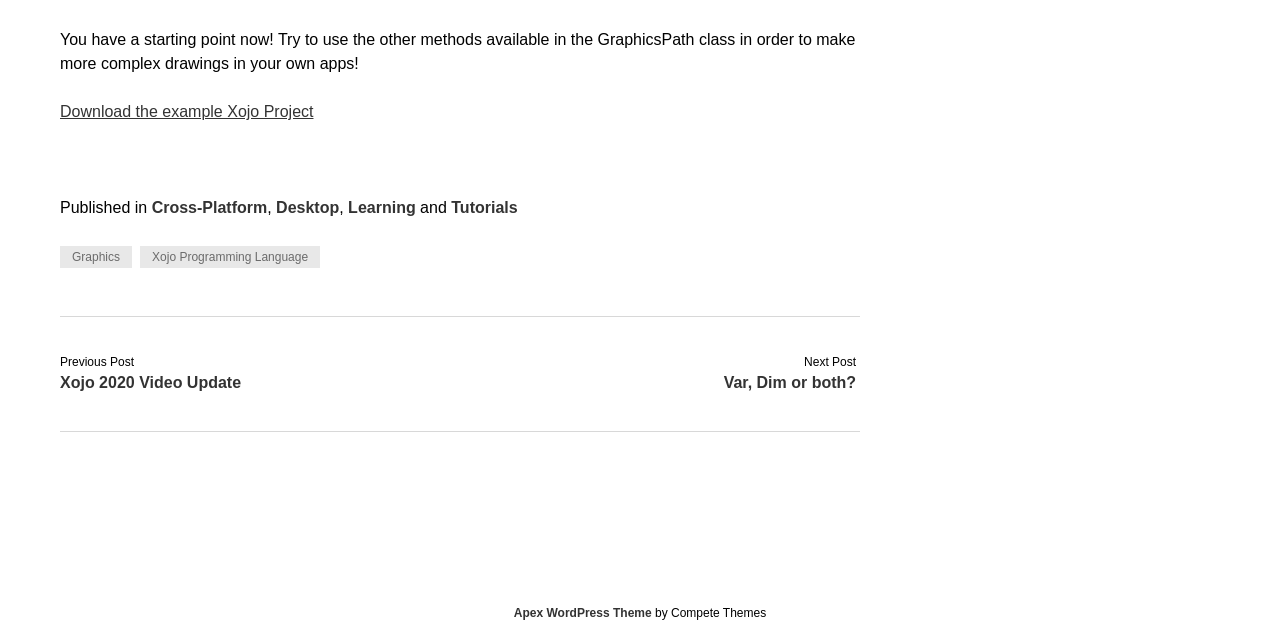Identify the bounding box coordinates of the clickable region to carry out the given instruction: "Read the previous post".

[0.047, 0.588, 0.188, 0.615]